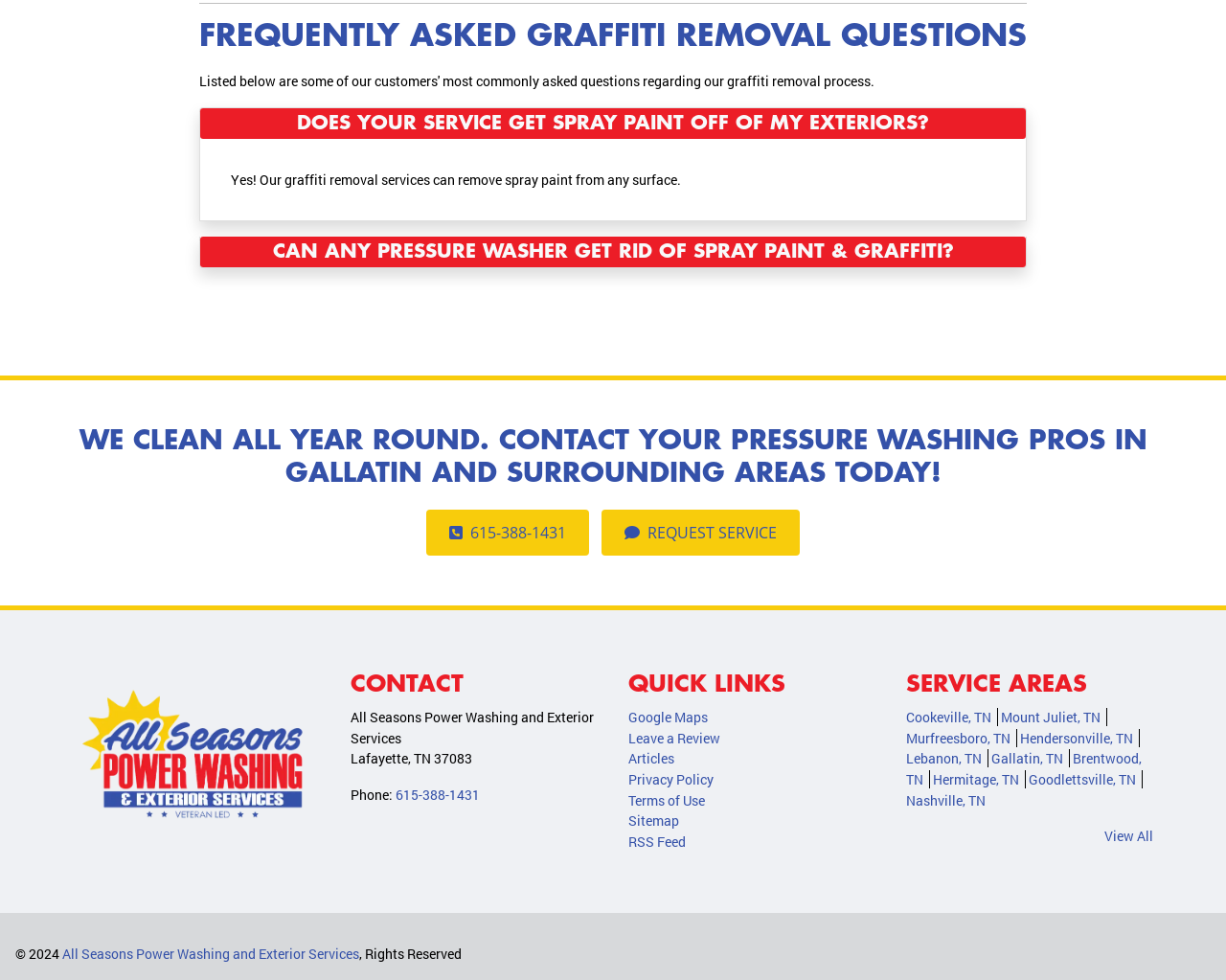Using the details from the image, please elaborate on the following question: What is the phone number to contact the service?

The phone number is mentioned in the 'CONTACT' section, and it is also linked as a clickable element.